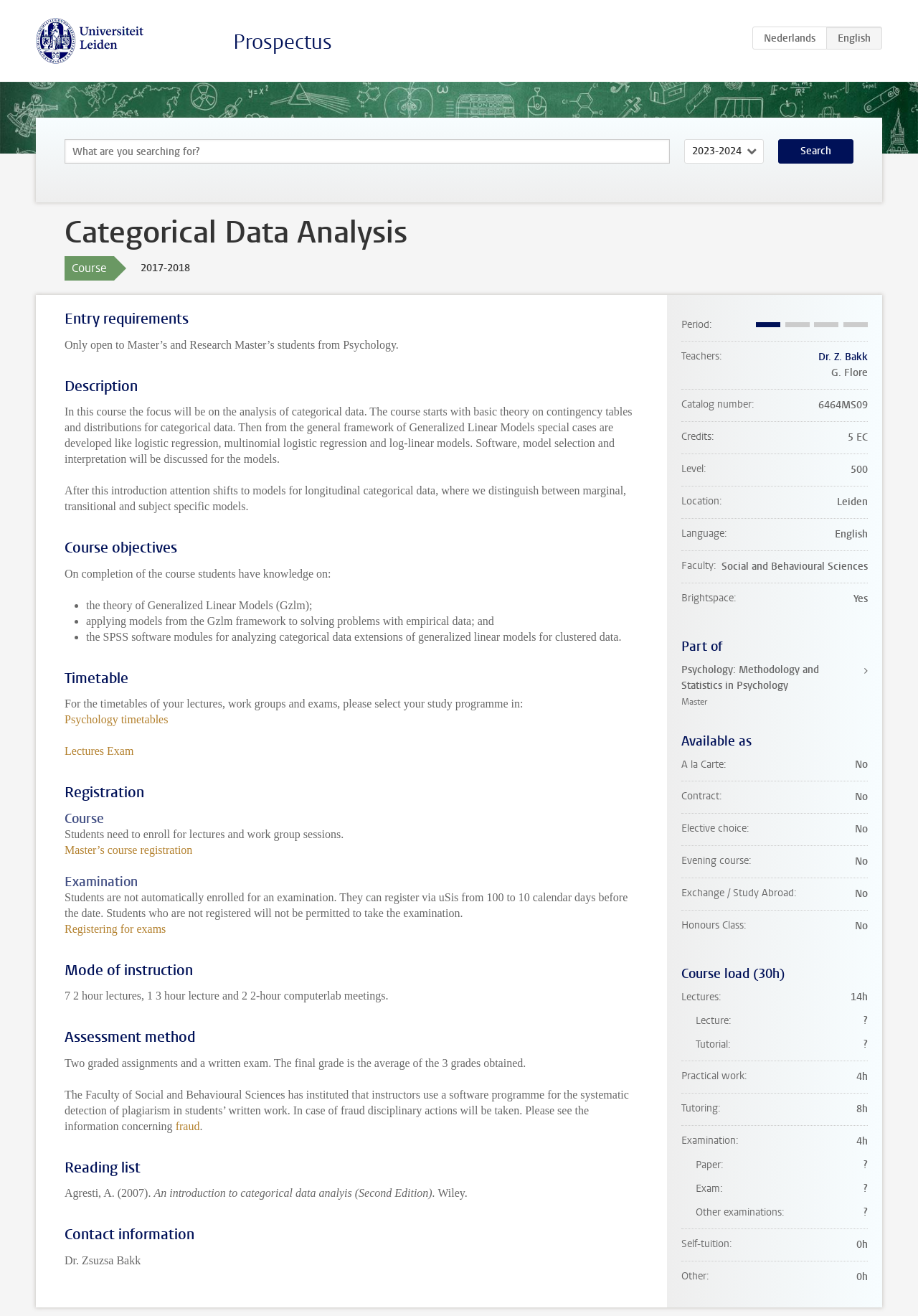Use one word or a short phrase to answer the question provided: 
What is the academic year of the course?

2017-2018